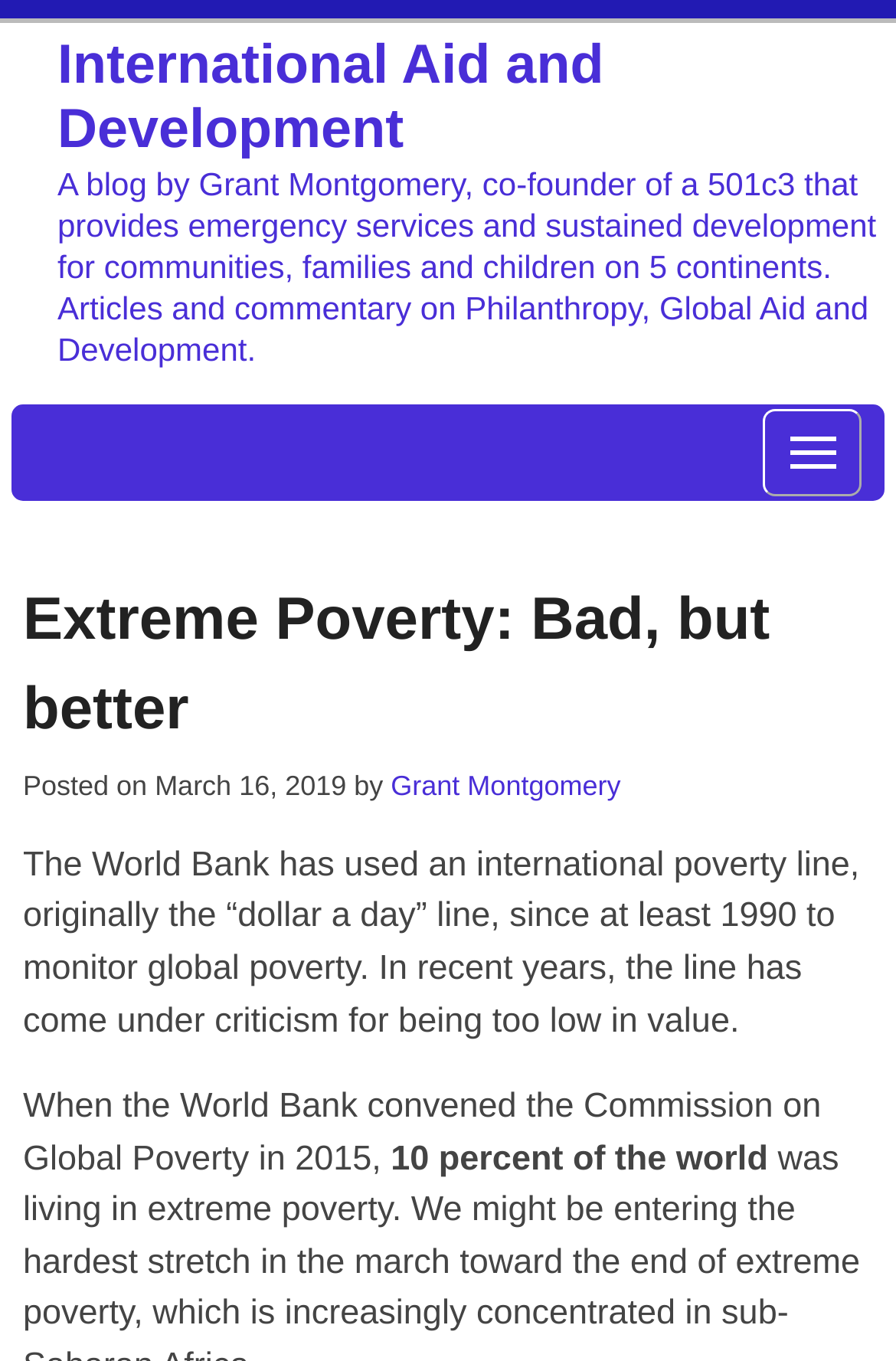Identify and provide the title of the webpage.

Extreme Poverty: Bad, but better